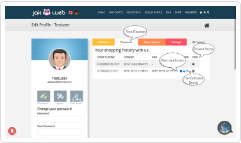What is the purpose of the option at the bottom left of the interface?
Could you give a comprehensive explanation in response to this question?

The option at the bottom left of the interface is intended to allow users to change their password, promoting user account security and protecting their personal information.